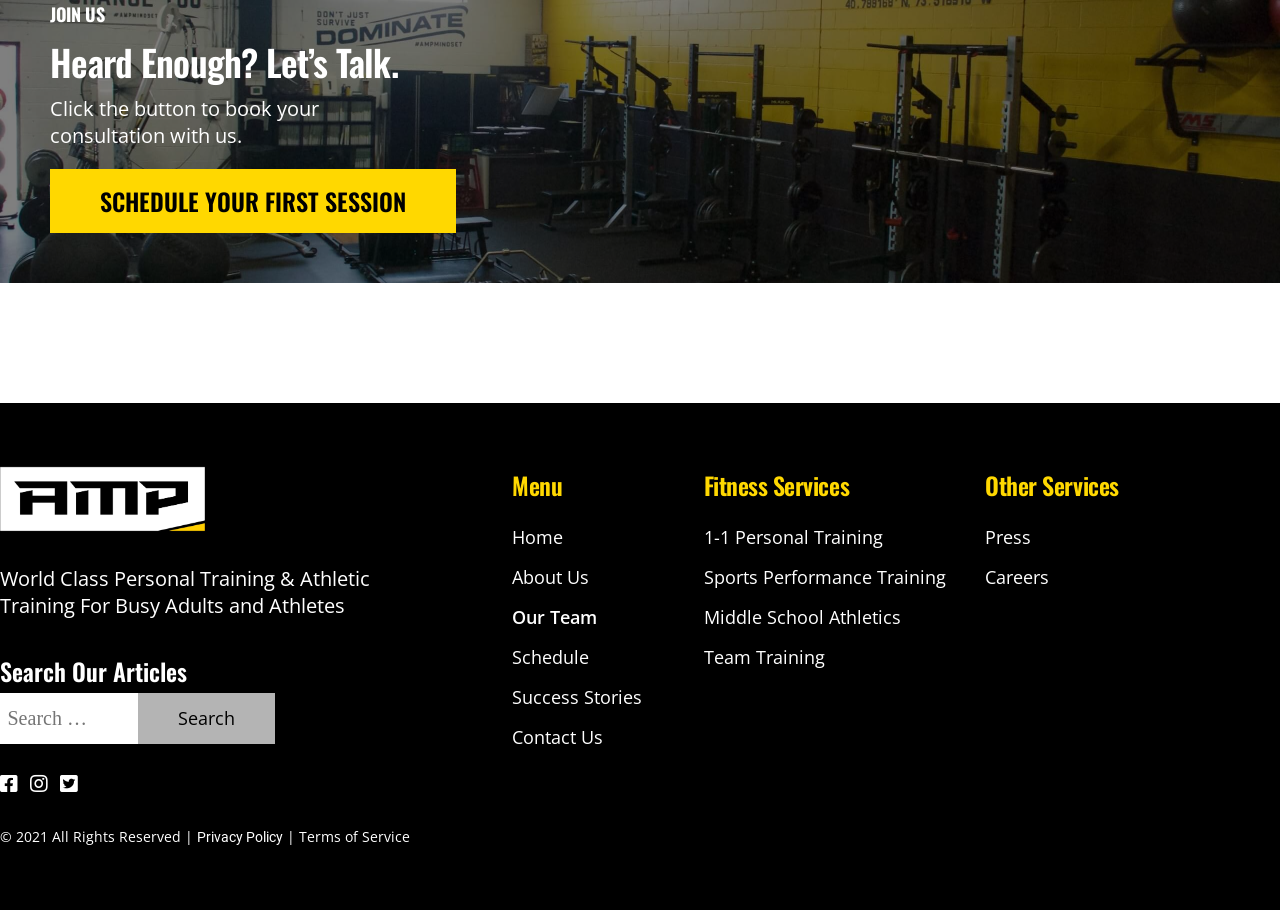Locate the bounding box coordinates of the element that needs to be clicked to carry out the instruction: "Go to home page". The coordinates should be given as four float numbers ranging from 0 to 1, i.e., [left, top, right, bottom].

[0.4, 0.568, 0.55, 0.612]